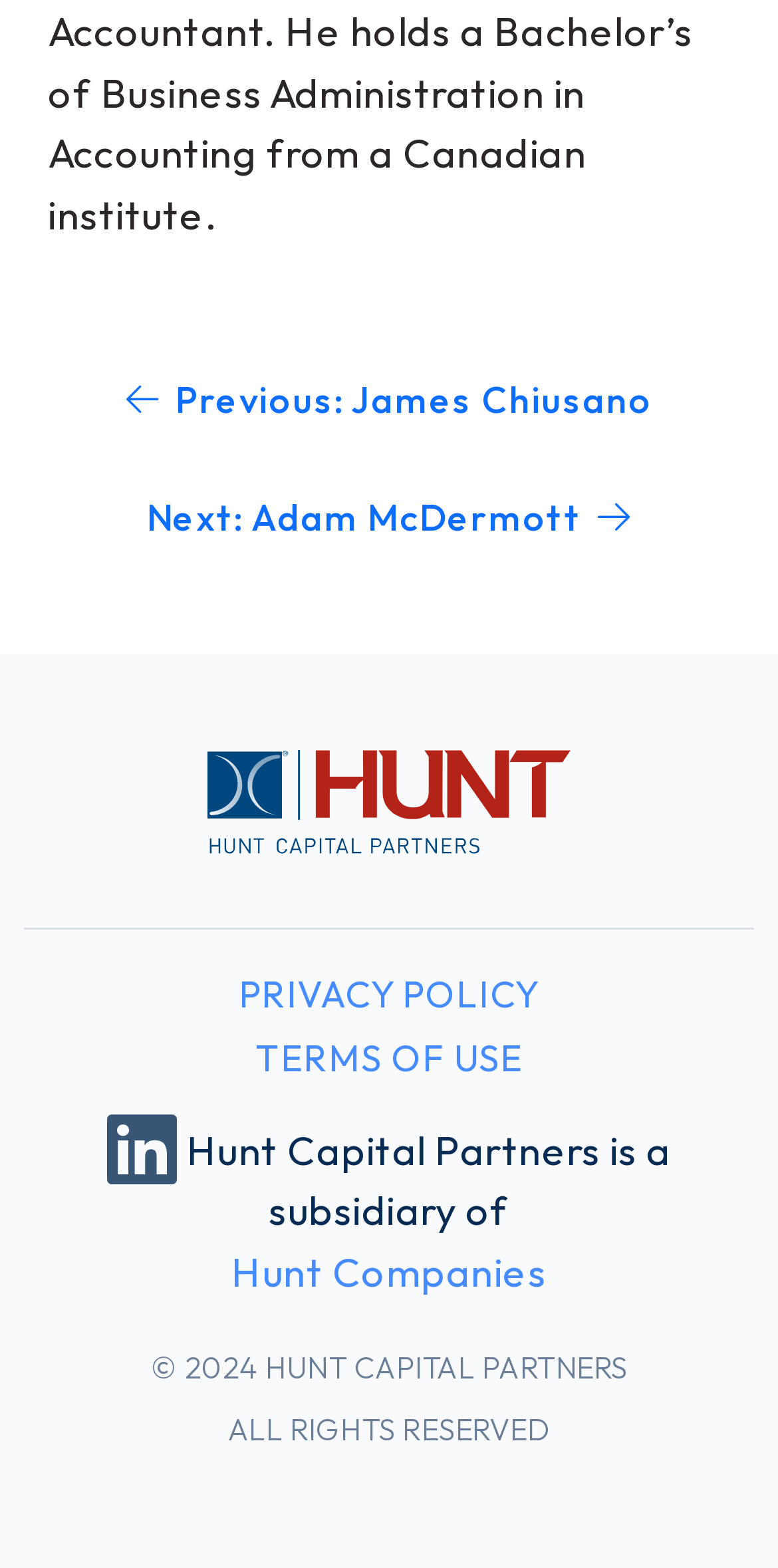Please reply to the following question with a single word or a short phrase:
What are the two links at the top?

Previous and Next